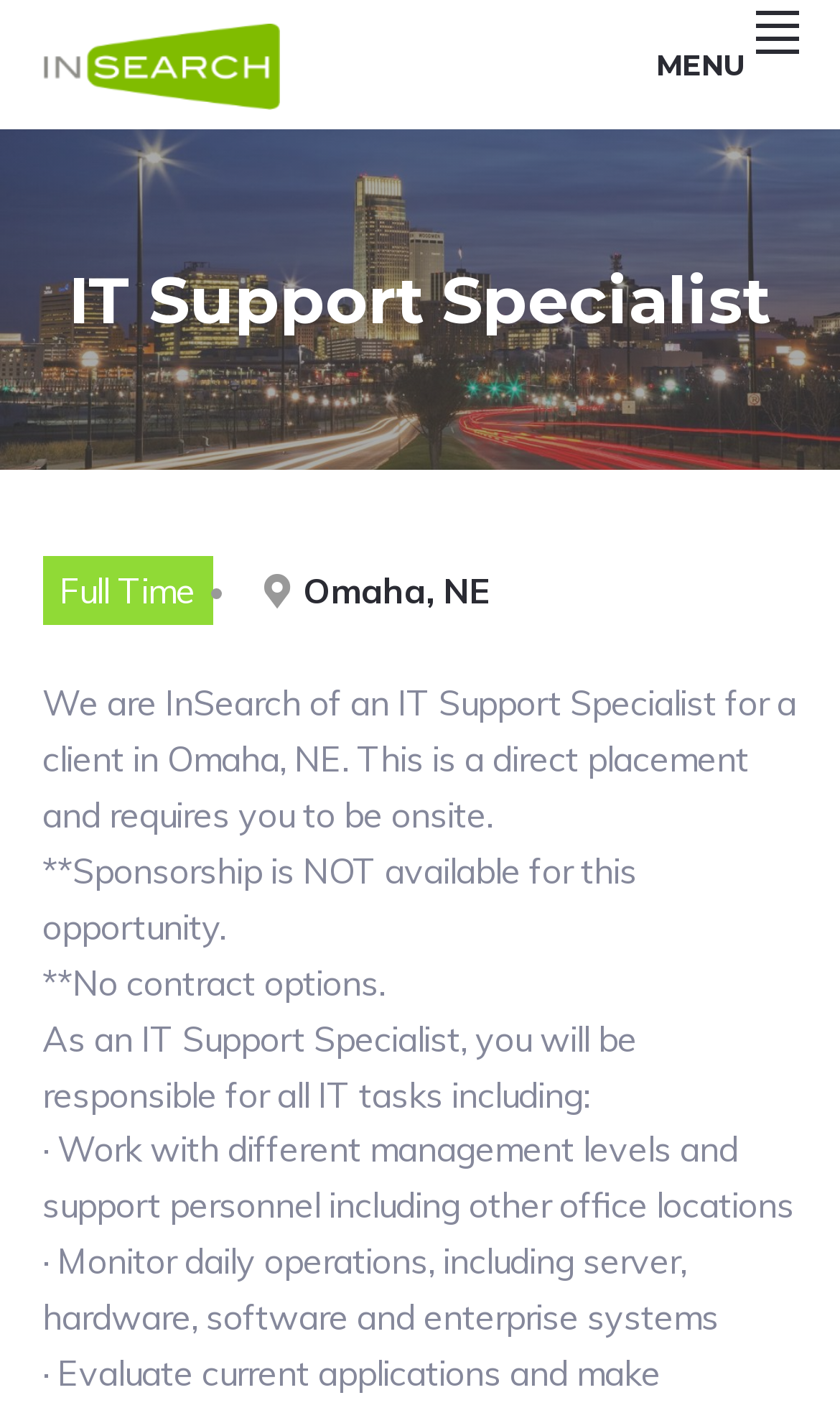Determine the webpage's heading and output its text content.

IT Support Specialist